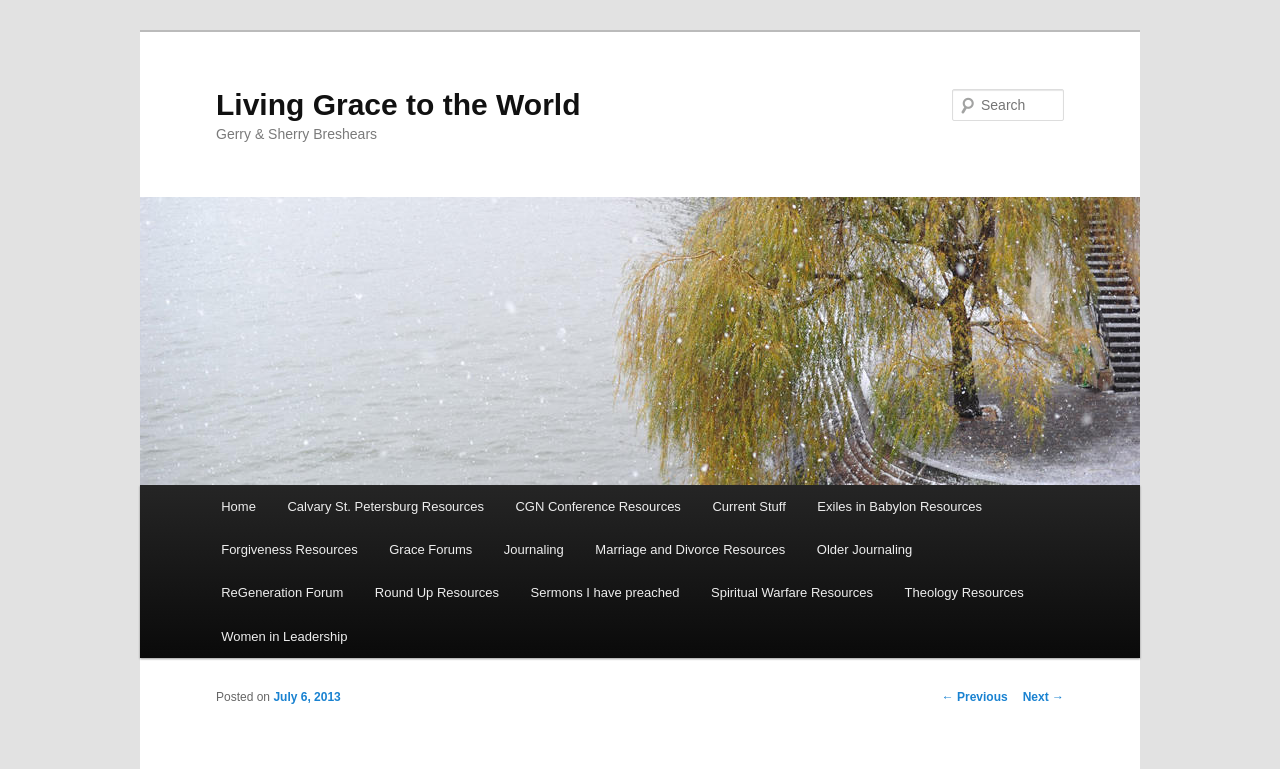Please find the bounding box coordinates in the format (top-left x, top-left y, bottom-right x, bottom-right y) for the given element description. Ensure the coordinates are floating point numbers between 0 and 1. Description: Application support lifecycle

None